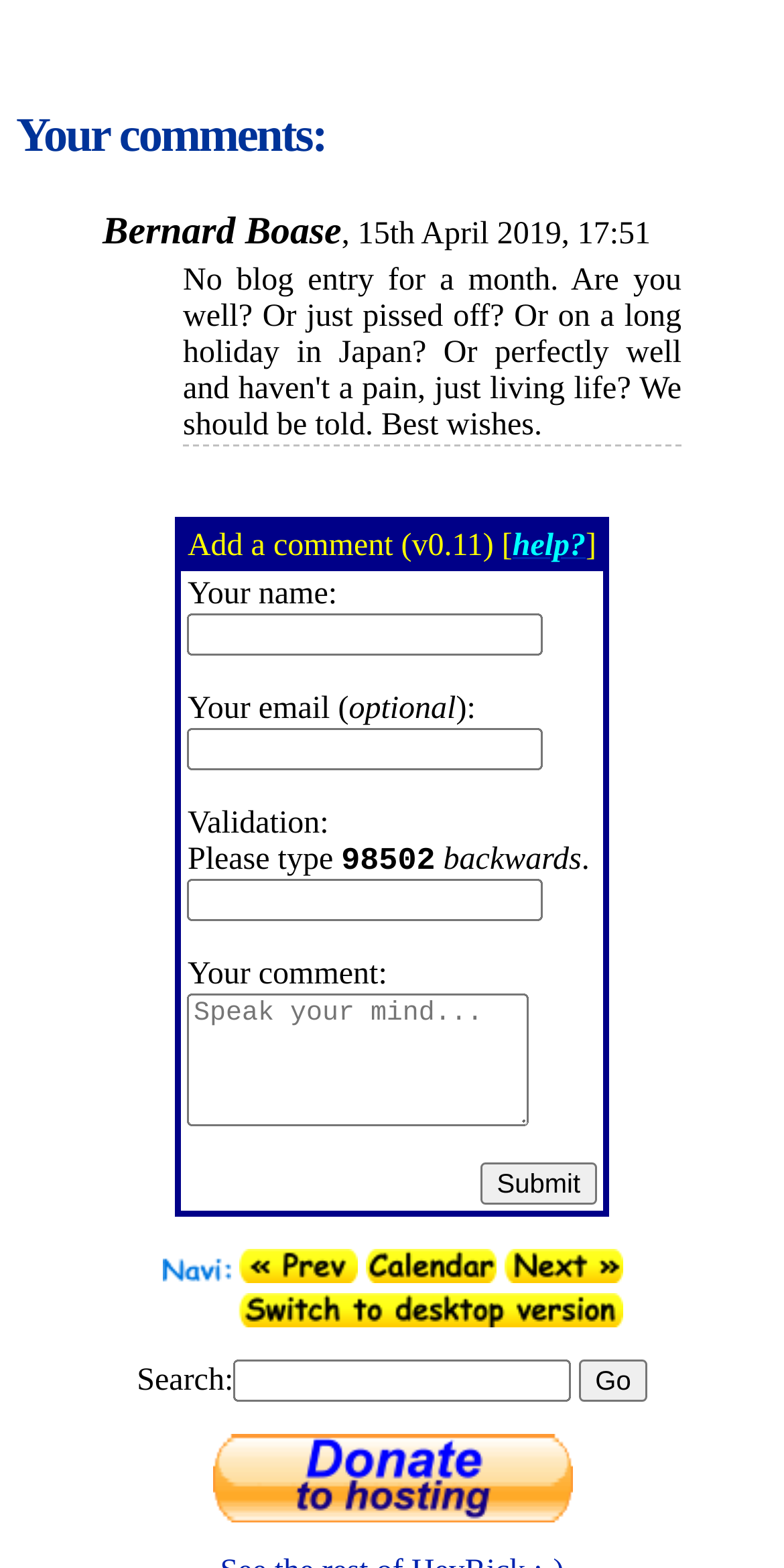What is the function of the 'Search:' textbox?
Refer to the screenshot and respond with a concise word or phrase.

To search the website